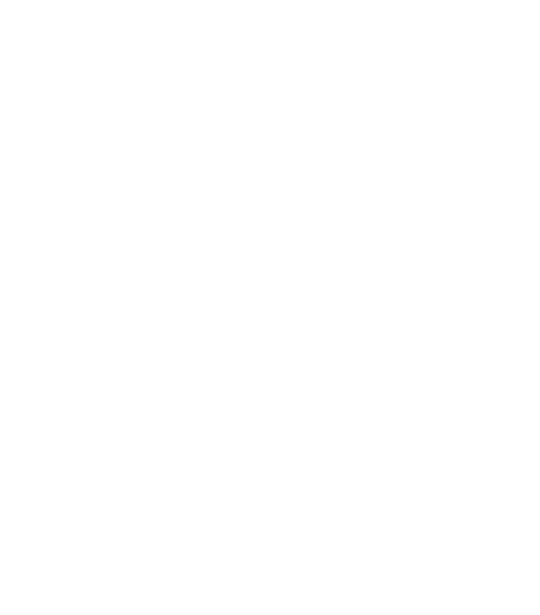Explain the image in a detailed and thorough manner.

The image features the logo of "Château GRAND CORBIN," symbolizing the esteemed wine estate located in Saint-Émilion, renowned for its rich heritage and exquisite wines. This emblematic representation reflects the estate's commitment to quality and its historical significance in the world of fine wine. Visitors to the estate can expect a unique experience, immersed in the culture of winemaking, as well as opportunities for tastings and explorations of the vineyard's exceptional terroir. The logo encapsulates the essence of sophisticated wine tourism, appealing to enthusiasts and newcomers alike.